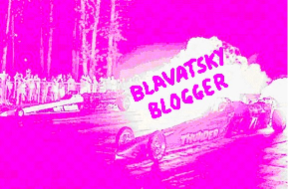Using the image as a reference, answer the following question in as much detail as possible:
How many racing cars are shown in the image?

The caption describes the image as featuring two racing cars, one of which is labeled 'THUNDER', seemingly caught in a dynamic moment of speed or competition.